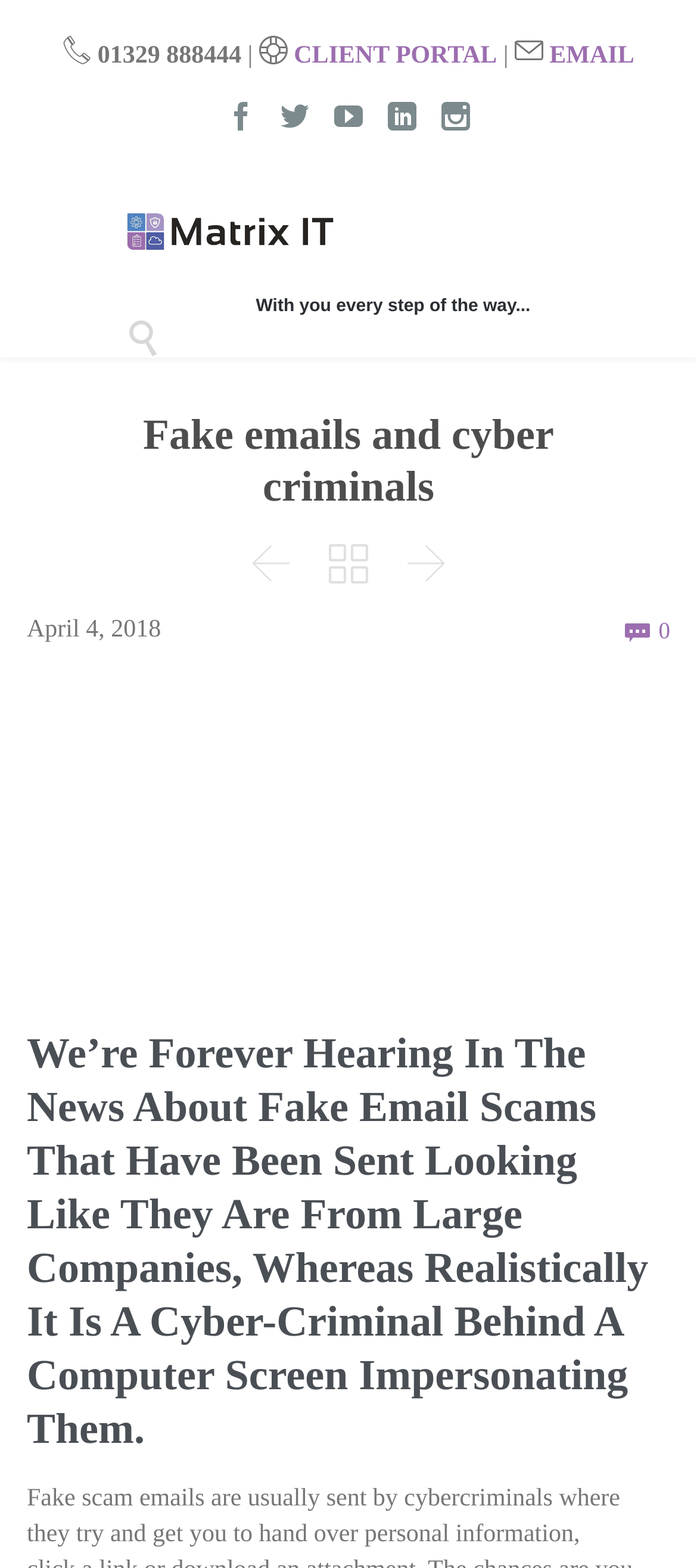Could you determine the bounding box coordinates of the clickable element to complete the instruction: "Click the button with a icon"? Provide the coordinates as four float numbers between 0 and 1, i.e., [left, top, right, bottom].

[0.179, 0.202, 0.231, 0.228]